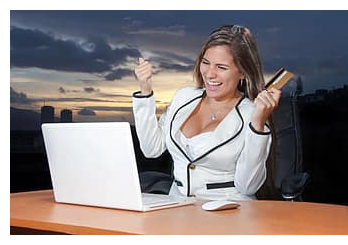What is the woman holding in one hand?
Please provide a detailed and thorough answer to the question.

The woman is holding a credit card in one hand, which could be related to the online activity she is engaged in, possibly indicating a financial transaction or a reward.